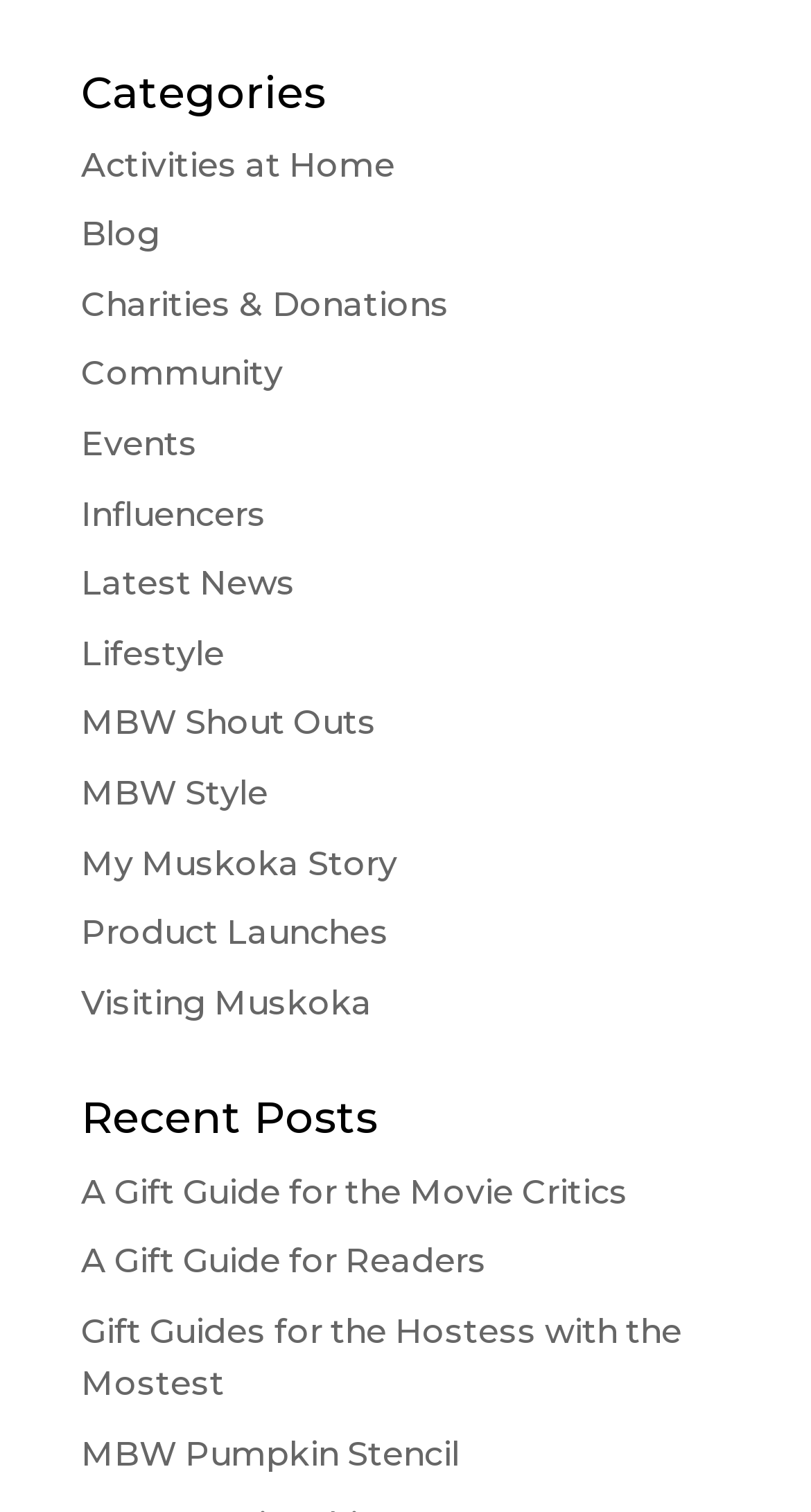Please give the bounding box coordinates of the area that should be clicked to fulfill the following instruction: "View 'Recent Posts'". The coordinates should be in the format of four float numbers from 0 to 1, i.e., [left, top, right, bottom].

[0.1, 0.722, 0.9, 0.771]